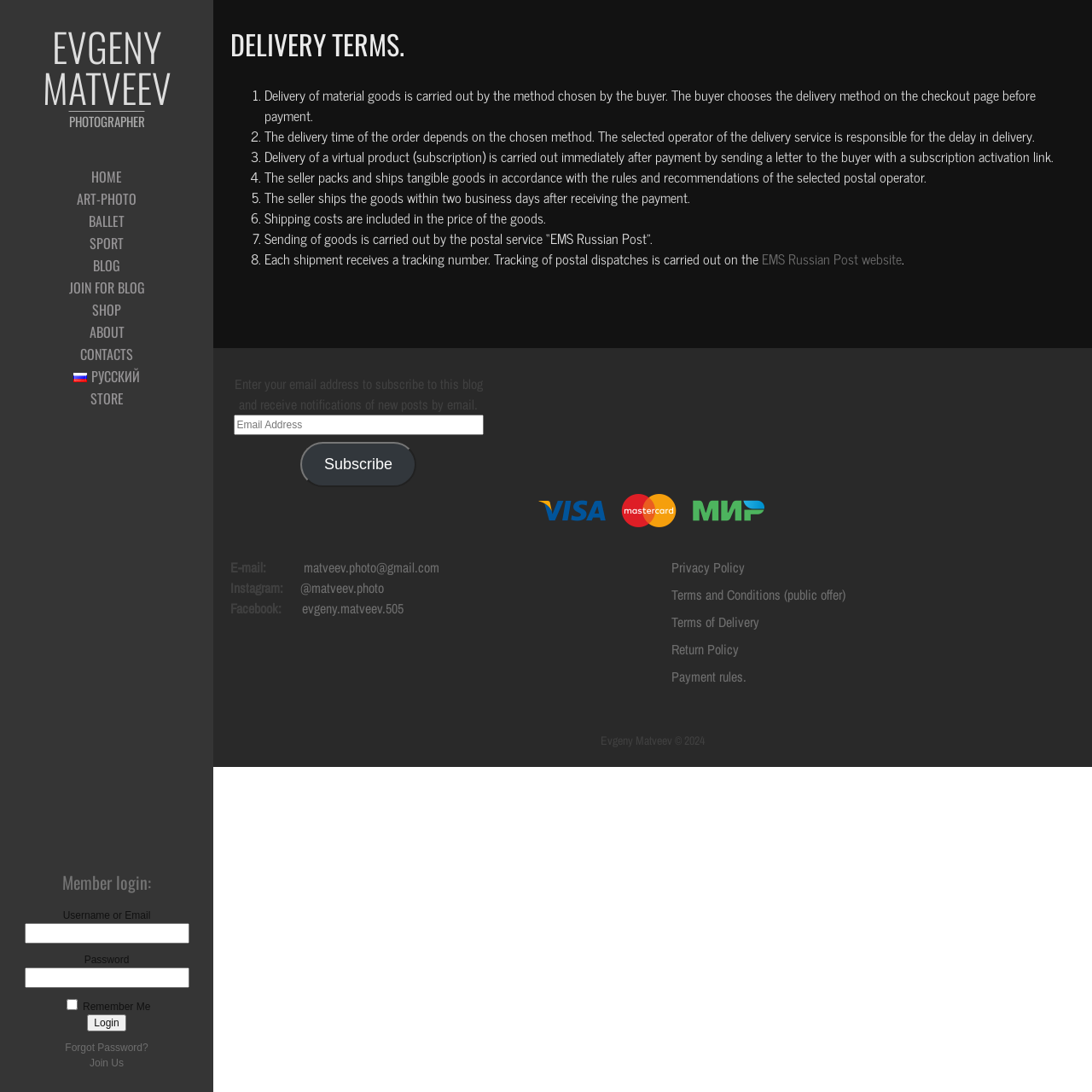What social media platforms are linked?
Please respond to the question with as much detail as possible.

The social media platforms linked on the webpage can be determined by looking at the links provided. There are links to 'Instagram:' and 'Facebook:', which suggest that the photographer has profiles on these platforms.